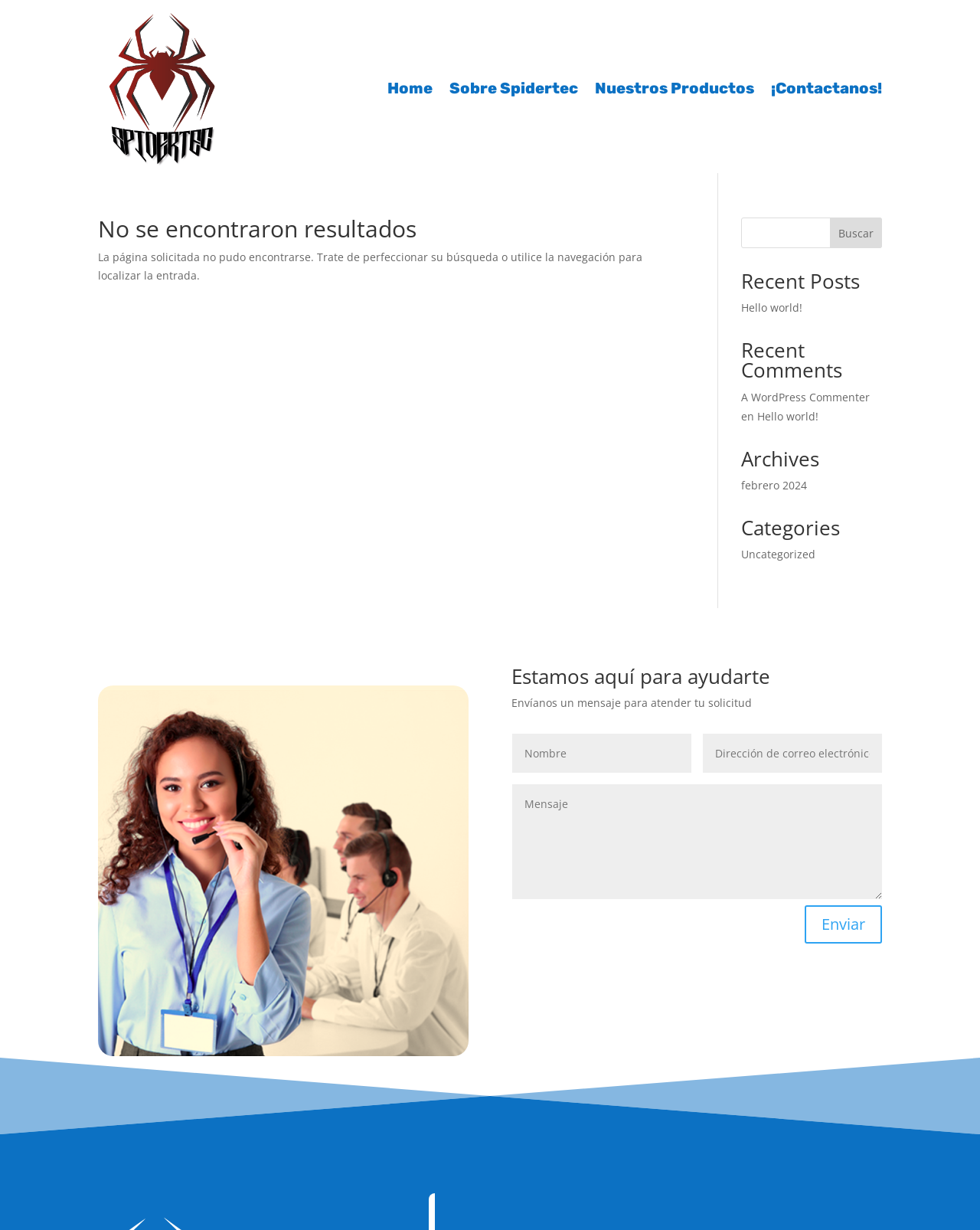Identify the headline of the webpage and generate its text content.

No se encontraron resultados